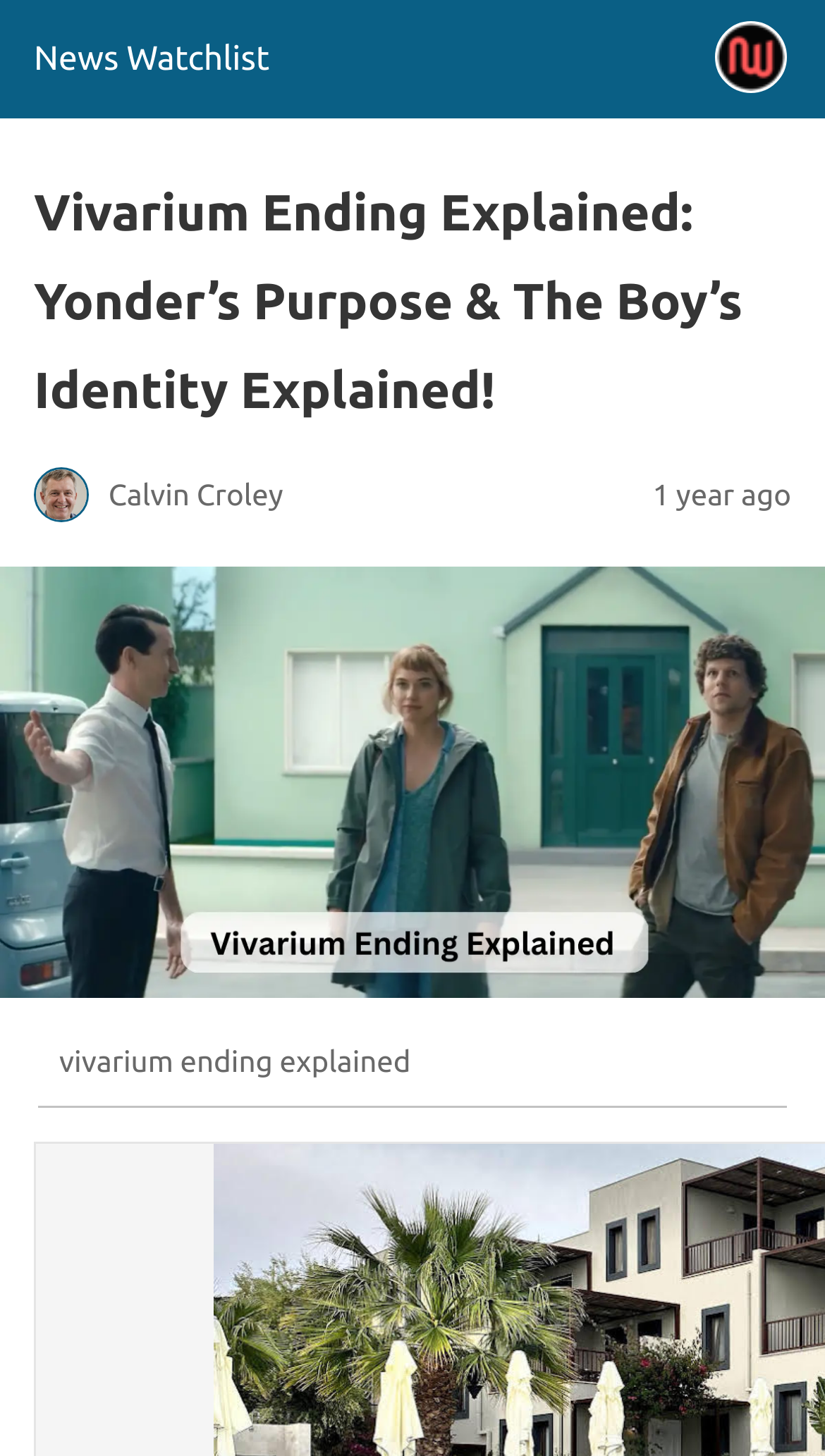Who is the author of the article?
Please provide a single word or phrase as the answer based on the screenshot.

Calvin Croley